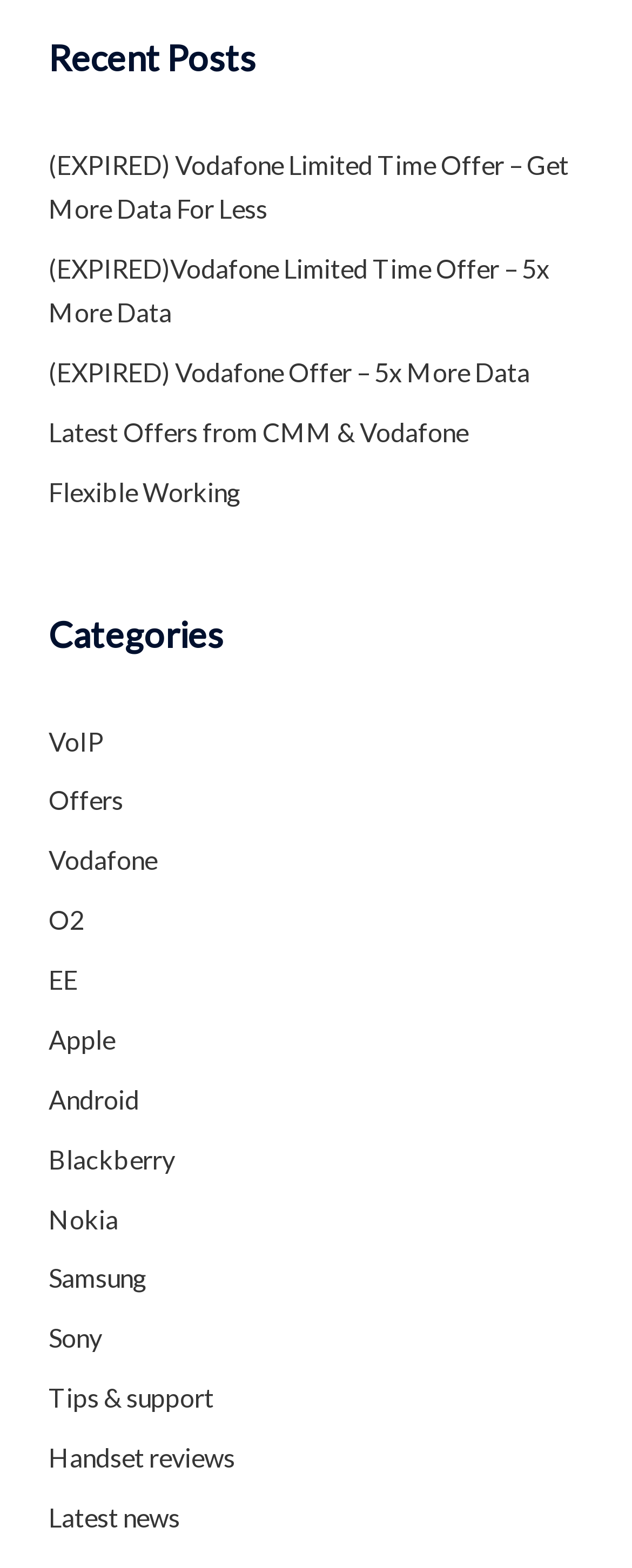Determine the bounding box coordinates of the section to be clicked to follow the instruction: "Check out handset reviews". The coordinates should be given as four float numbers between 0 and 1, formatted as [left, top, right, bottom].

[0.077, 0.919, 0.372, 0.939]